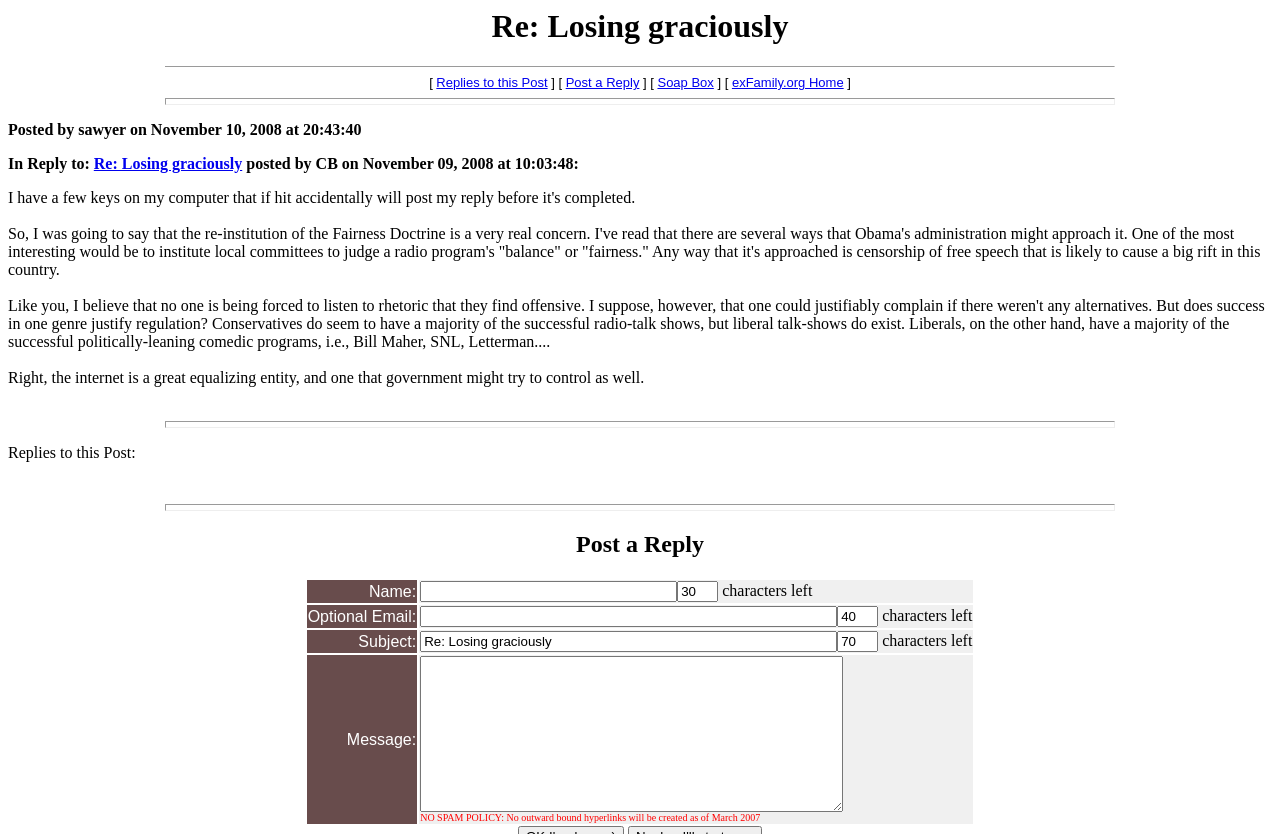Your task is to extract the text of the main heading from the webpage.

Re: Losing graciously